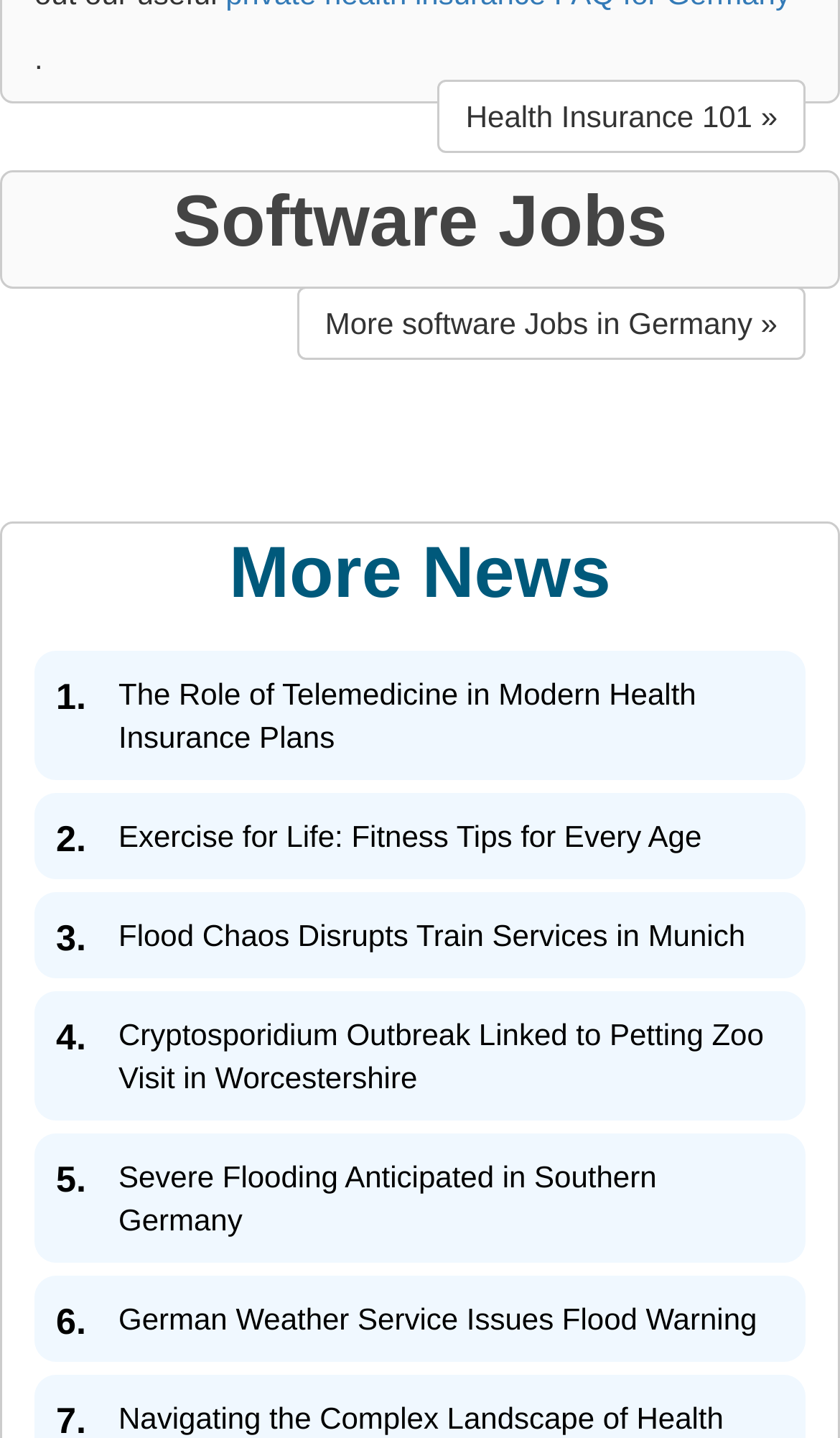Please find the bounding box for the UI component described as follows: "Health Insurance 101 »".

[0.521, 0.242, 0.959, 0.293]